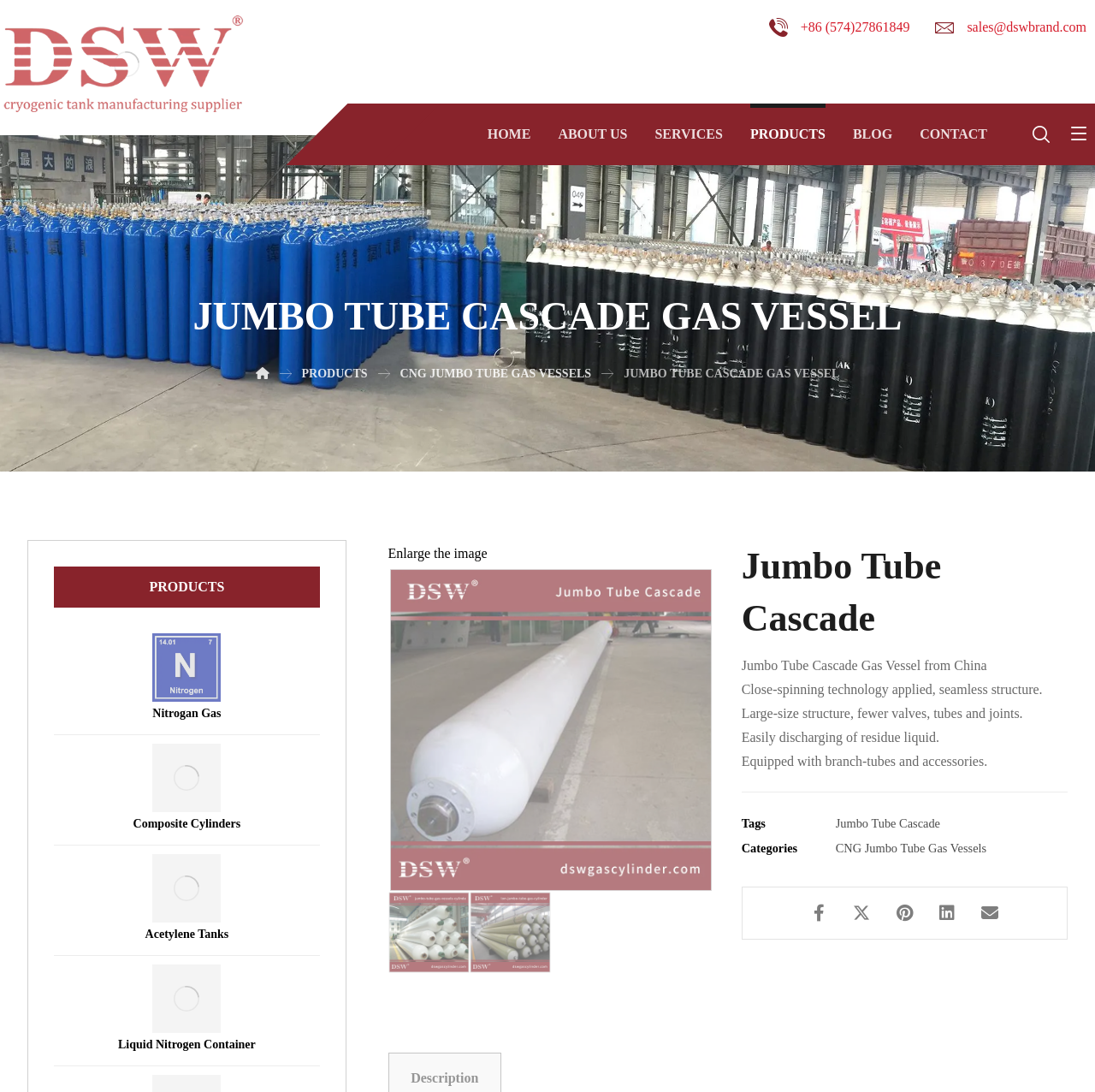What is the name of the product being described?
Please utilize the information in the image to give a detailed response to the question.

The name of the product can be found in the second heading element on the webpage, which is 'JUMBO TUBE CASCADE GAS VESSEL', and also in the static text elements that describe the product's features.